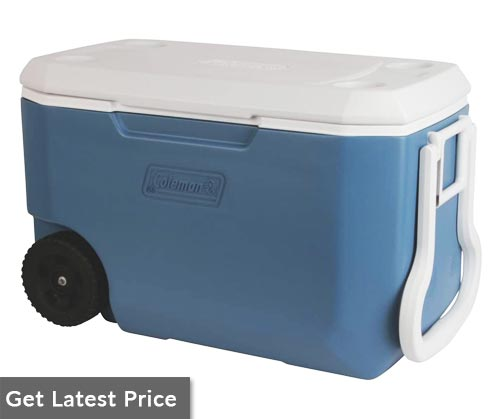Create a detailed narrative of what is happening in the image.

The image showcases a Coleman 62-Quart Xtreme 5-Day Heavy-Duty Cooler in a stylish blue and white design. This cooler features a robust construction equipped with heavy-duty wheels for easy mobility across various terrains, making it ideal for outdoor adventures such as camping or beach outings. The lid doubles as a seat, providing a convenient resting spot during activities. A prominent label at the bottom invites viewers to "Get Latest Price," emphasizing its market availability. This cooler's generous capacity and effective insulation can keep ice for up to five days, making it a practical choice for long trips.